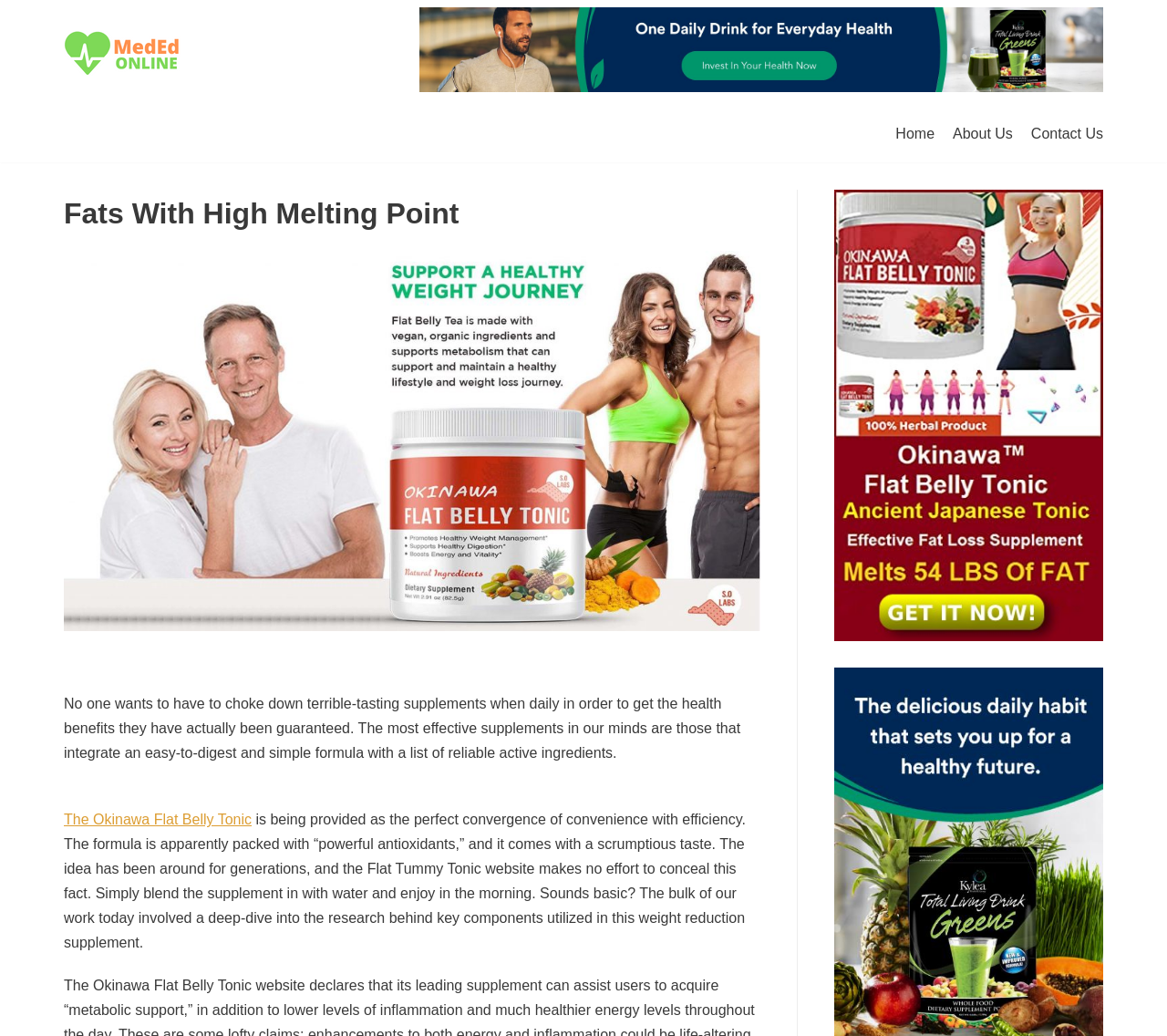Please determine the bounding box coordinates for the element with the description: "Skip to content".

[0.0, 0.0, 0.031, 0.018]